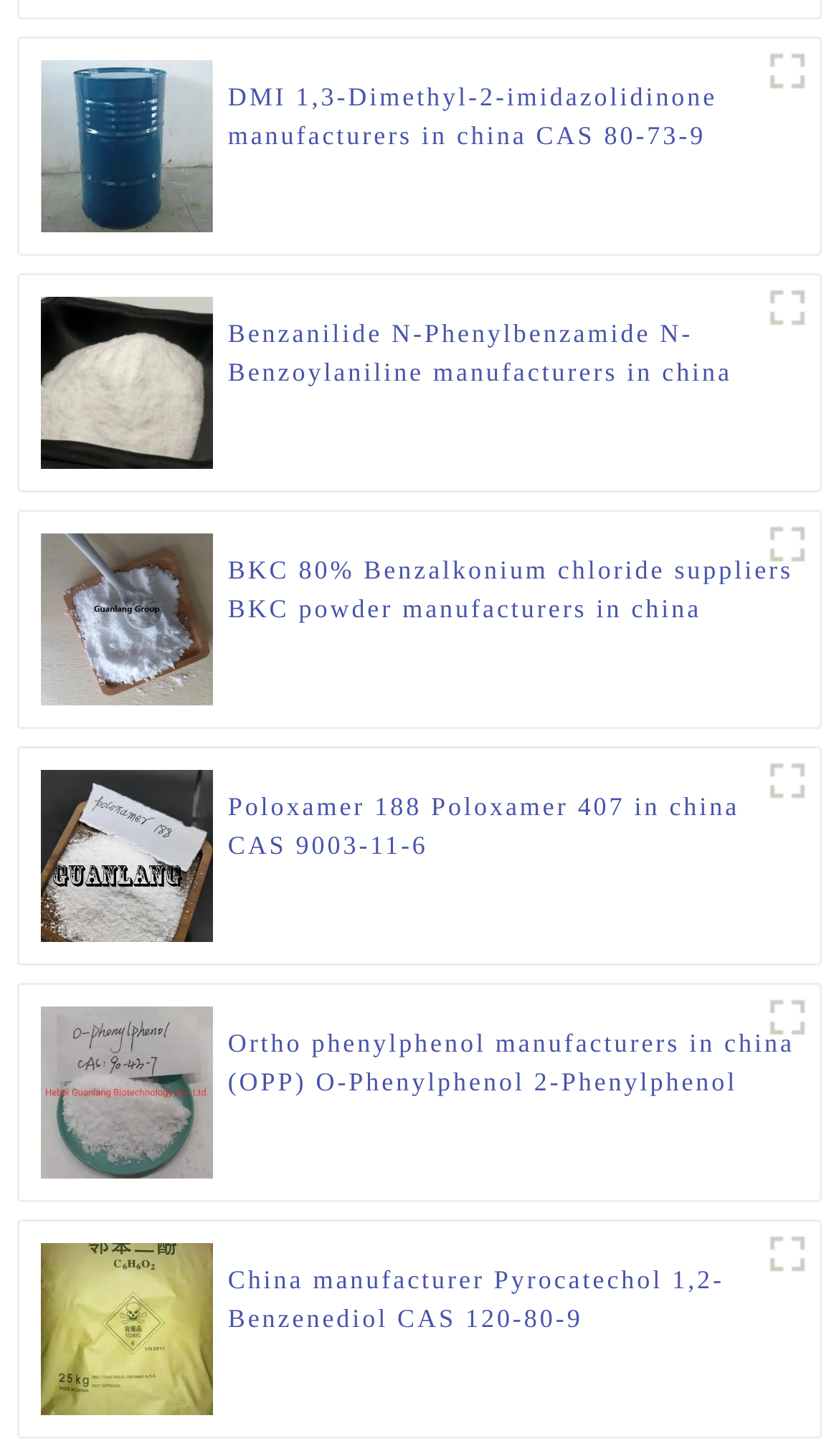Answer the following query with a single word or phrase:
Is Poloxamer 188 the same as Poloxamer 407?

Unknown